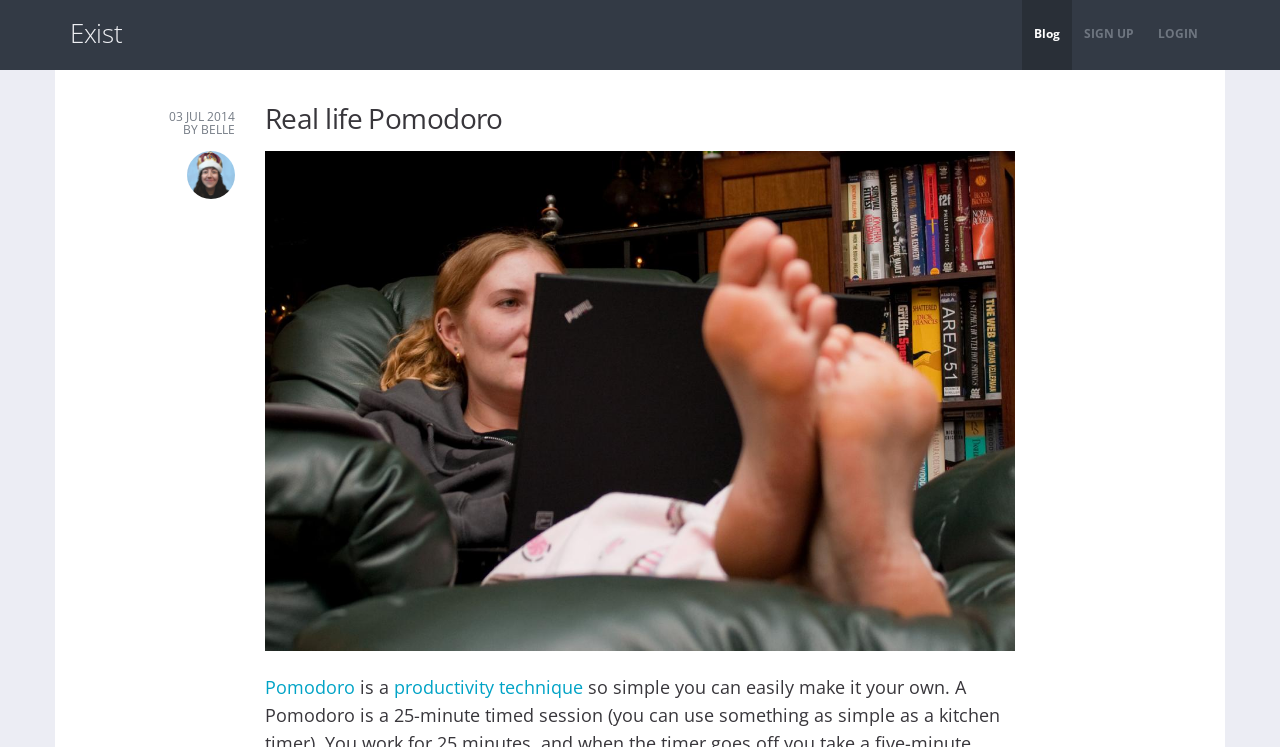Provide a thorough summary of the webpage.

The webpage is about "Real life Pomodoro" and is part of the "Exist" platform. At the top, there are three links: "Blog", "SIGN UP", and "LOGIN", aligned horizontally and taking up the full width of the page. Below these links, there is a heading that reads "Exist", which is a clickable link. 

To the right of the "Exist" heading, there is a smaller heading that displays the date "03 JUL 2014" and the author's name "BY BELLE". Next to this heading, there is a small image of the author, Belle. 

The main content of the page is a heading that reads "Real life Pomodoro", which spans most of the page's width. Below this heading, there is a large image of a woman working on a computer, taking up most of the page's height. 

At the bottom of the image, there are three elements aligned horizontally: a link to "Pomodoro", a static text that reads "is a", and a link to "productivity technique".